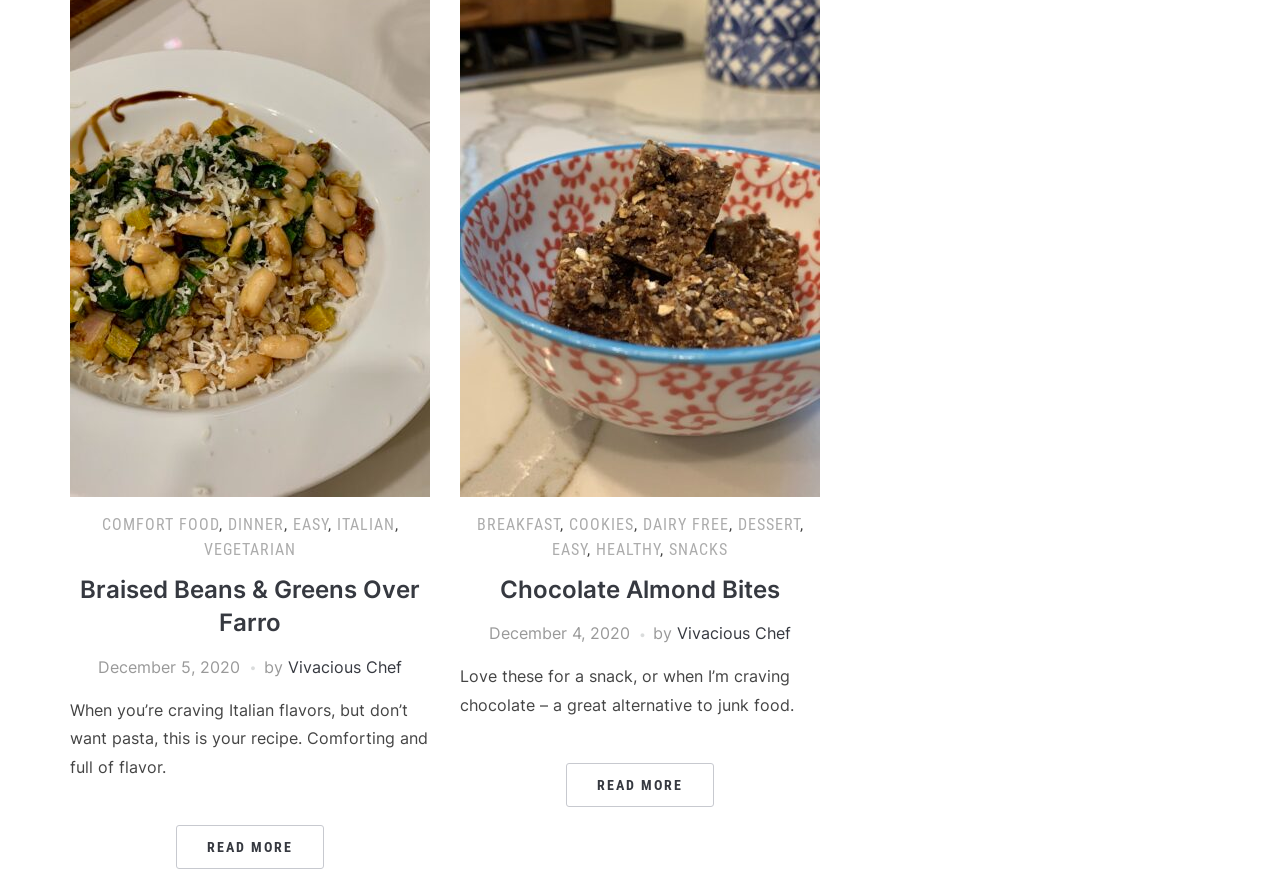Provide a brief response using a word or short phrase to this question:
What is the purpose of the 'READ MORE' link?

To read the full recipe